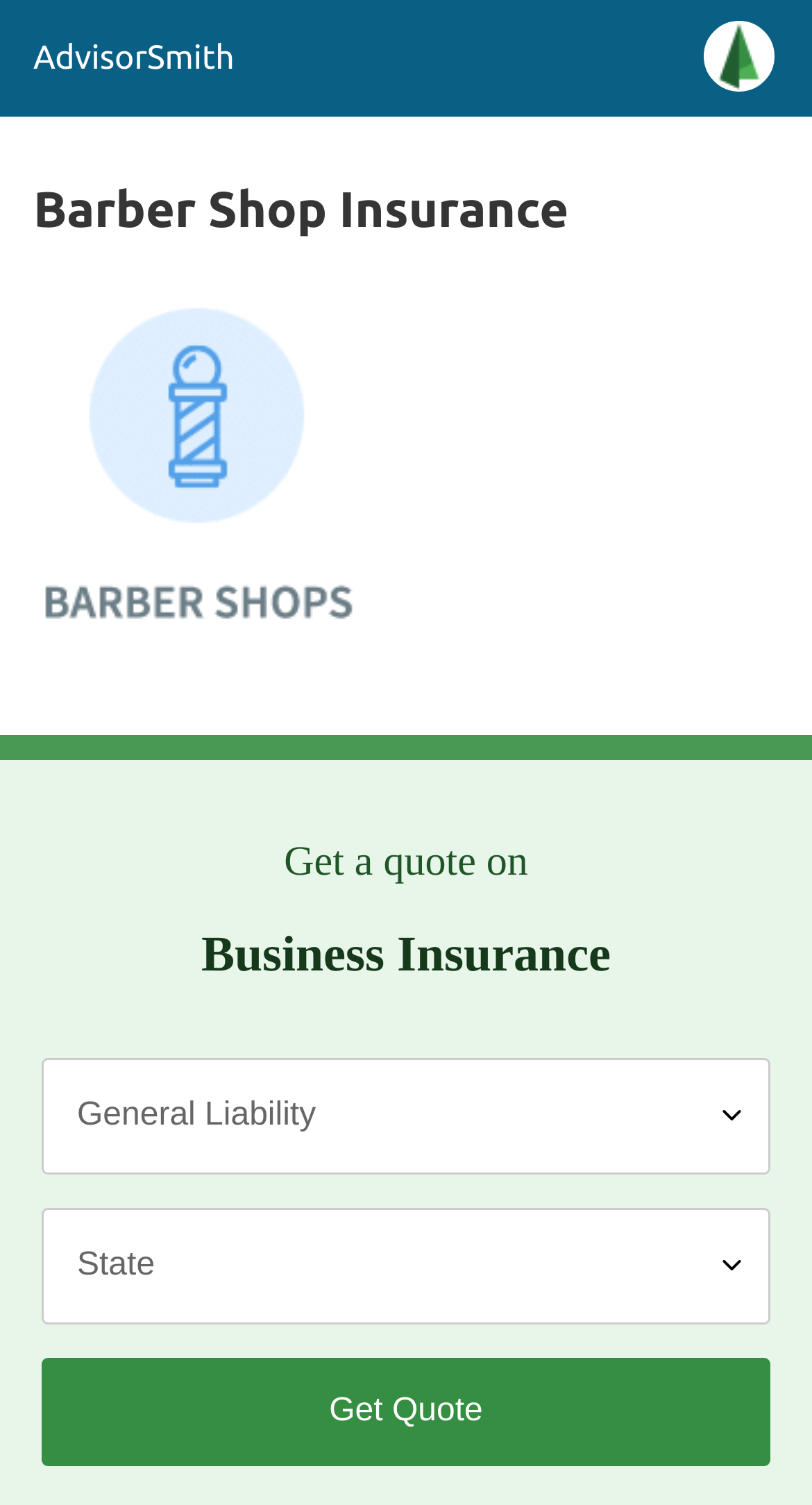Identify and extract the heading text of the webpage.

Barber Shop Insurance